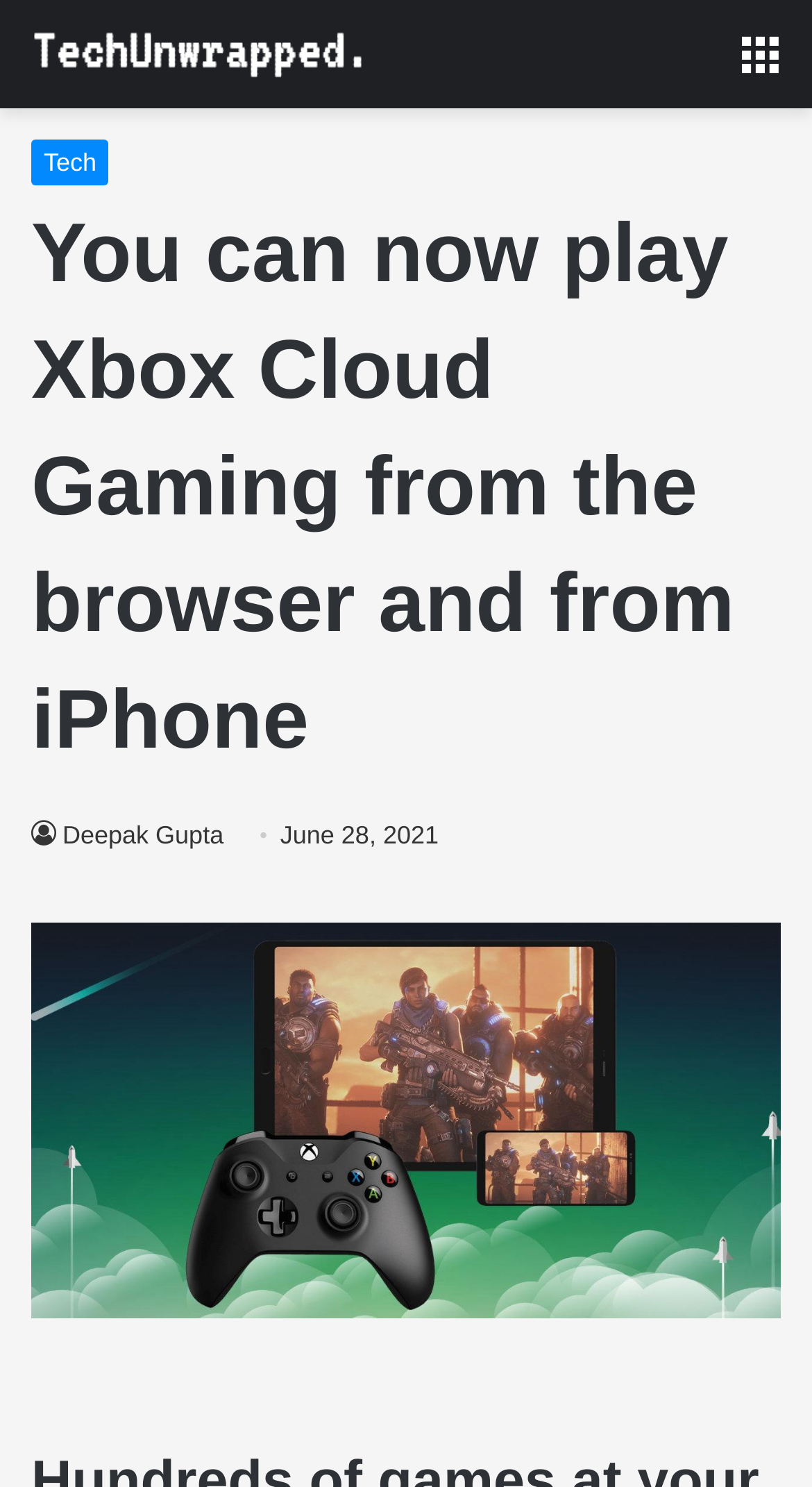Who is the author of the article?
Provide a detailed answer to the question using information from the image.

I found the author's name by examining the StaticText elements, which contain the text 'Deepak Gupta'. This text is likely to be the author's name, as it is placed near the date of the article.